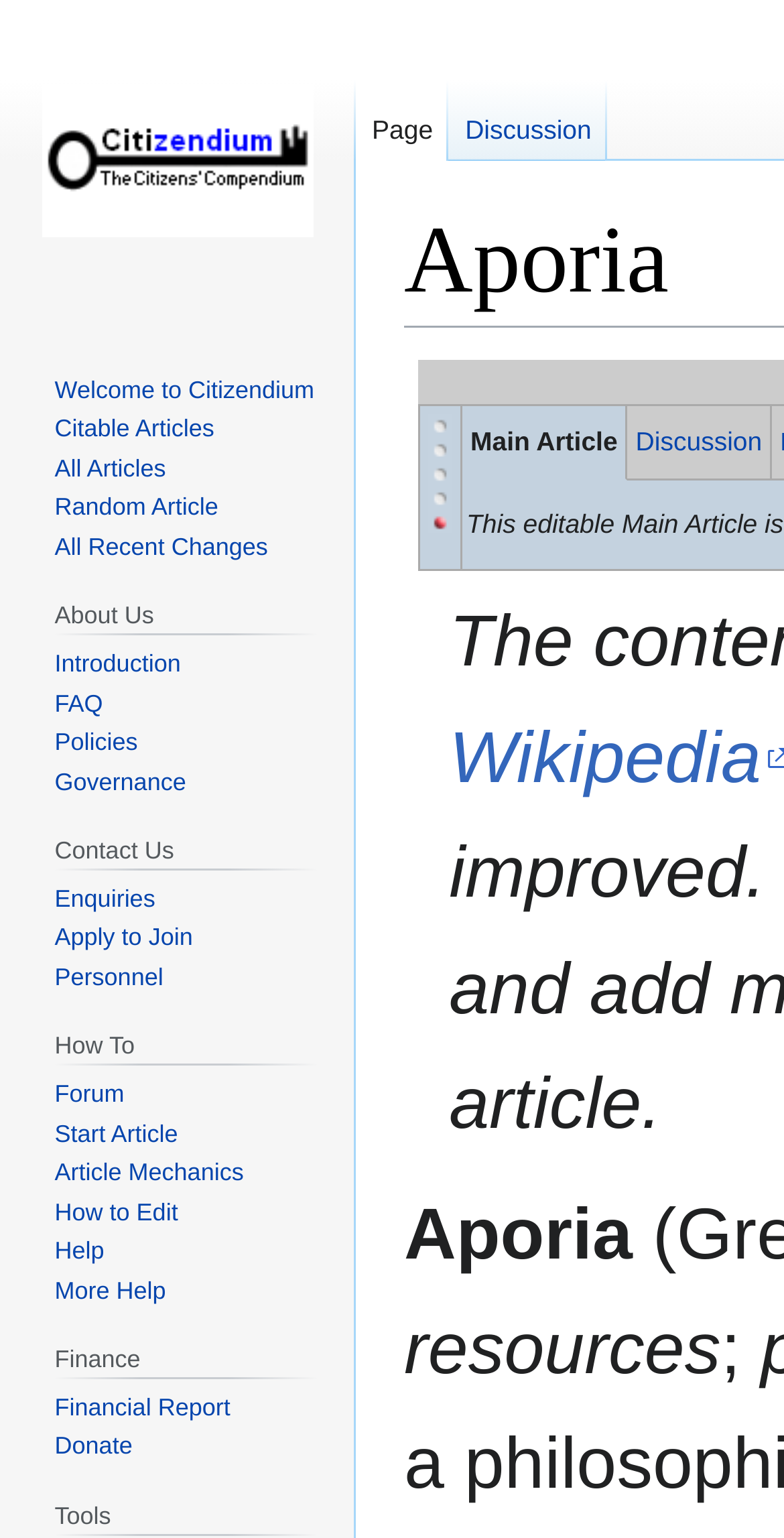Provide the bounding box coordinates of the UI element this sentence describes: "Forum".

[0.07, 0.702, 0.159, 0.721]